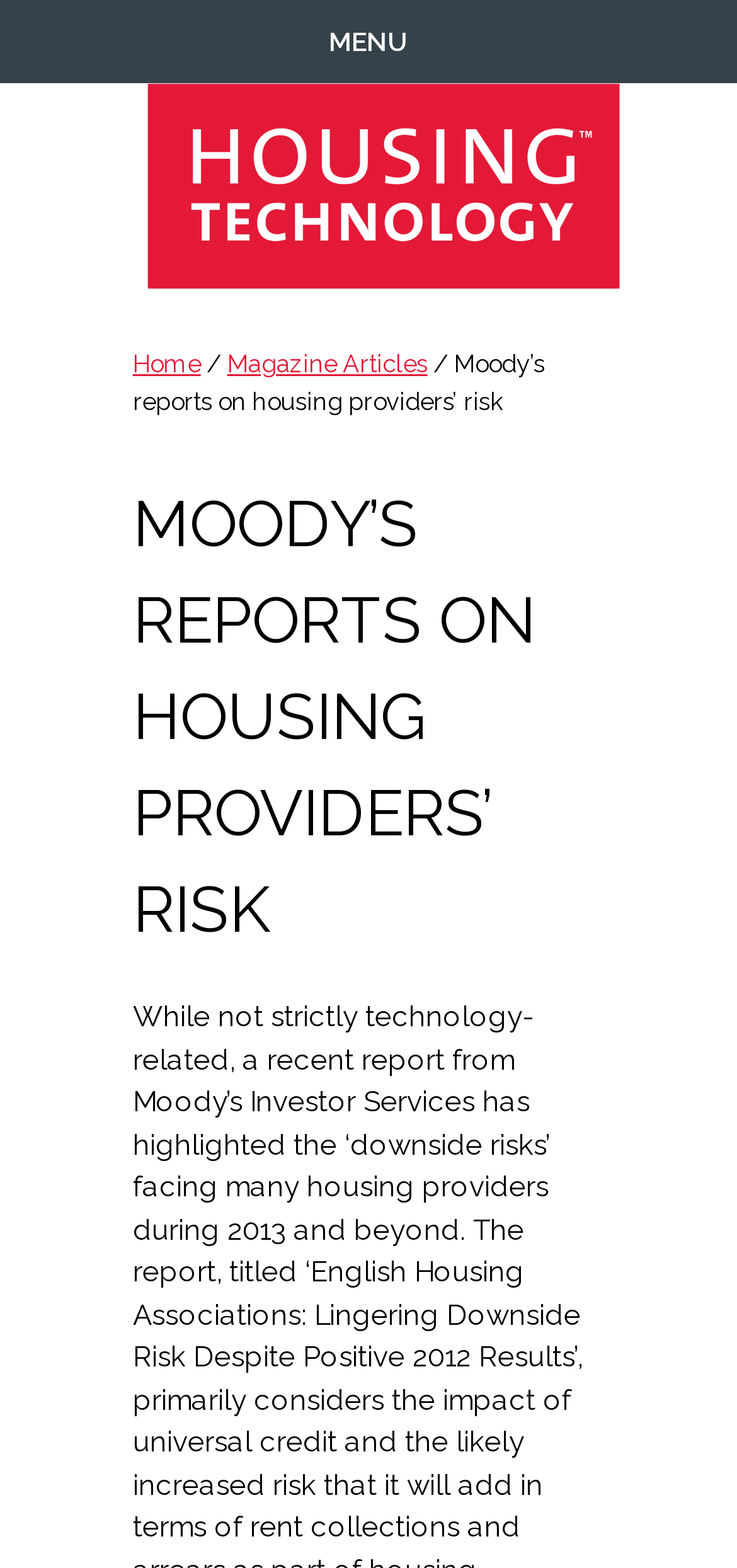What are the main sections of the website?
Craft a detailed and extensive response to the question.

I found the answer by looking at the navigation section of the webpage, which has links to different sections of the website. The main sections mentioned are 'Home' and 'Magazine Articles', which suggests that these are the primary sections of the website.